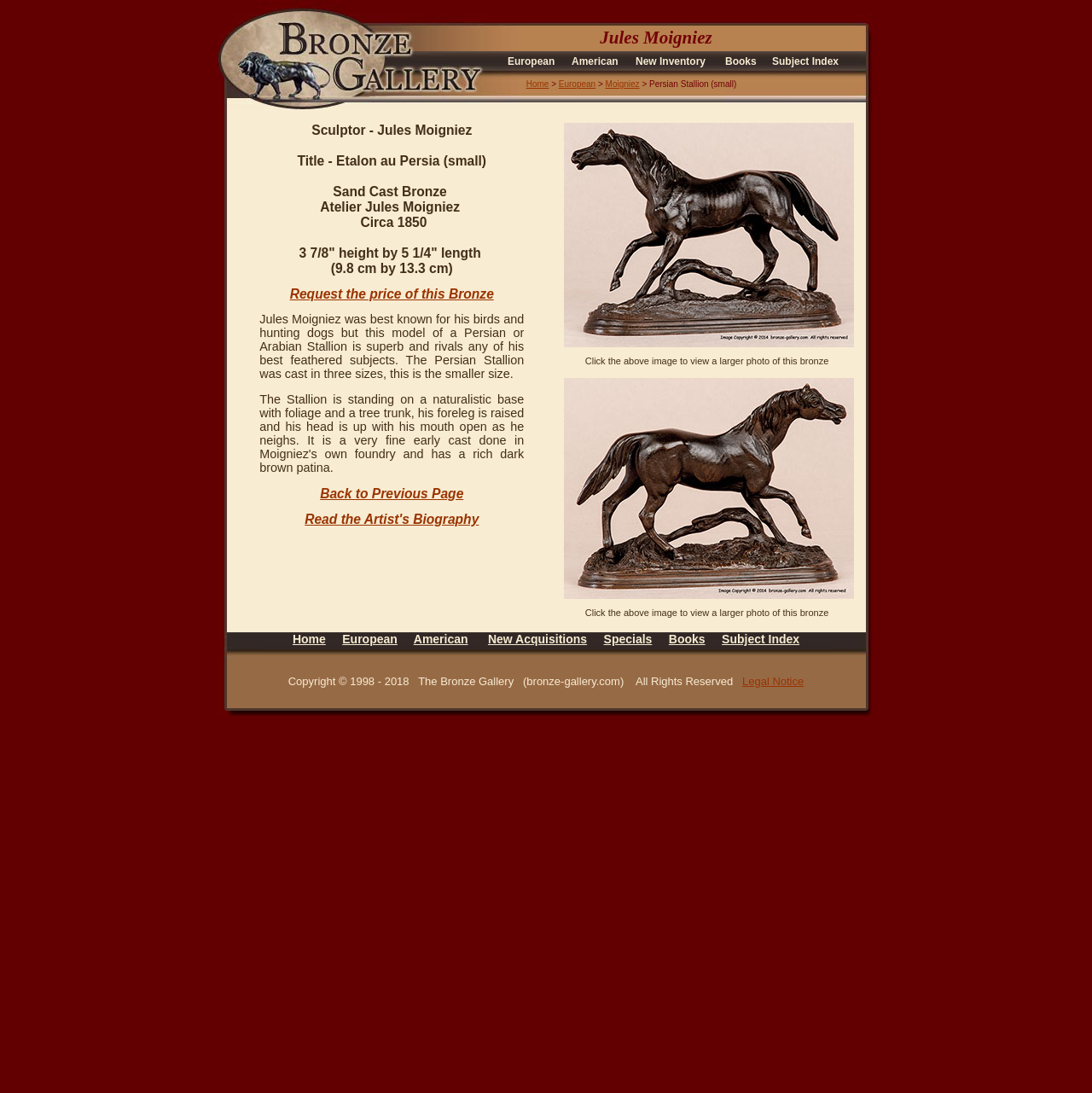Based on the element description "New Acquisitions", predict the bounding box coordinates of the UI element.

[0.447, 0.578, 0.538, 0.591]